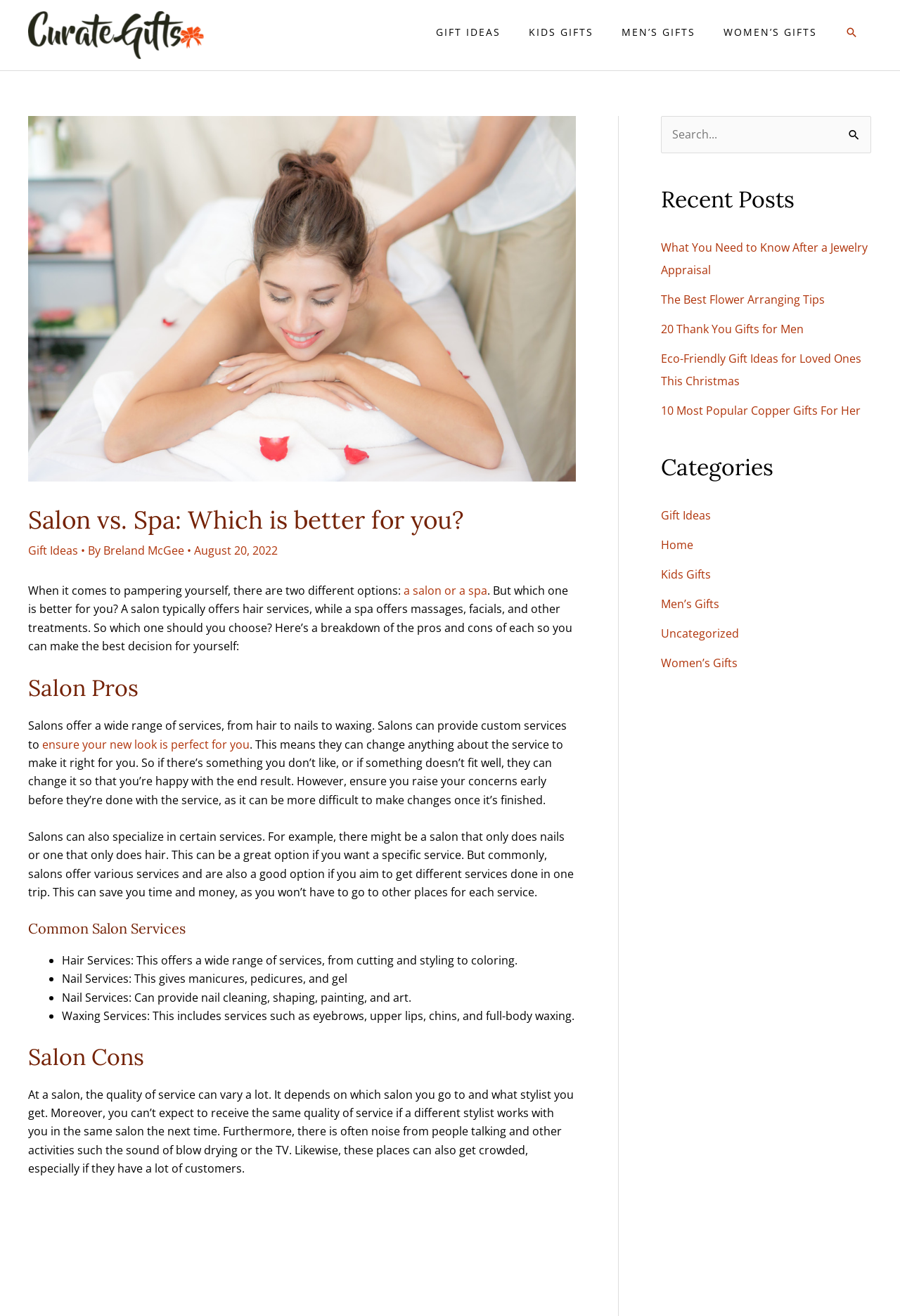Determine the bounding box coordinates for the clickable element to execute this instruction: "Click the Login button". Provide the coordinates as four float numbers between 0 and 1, i.e., [left, top, right, bottom].

None